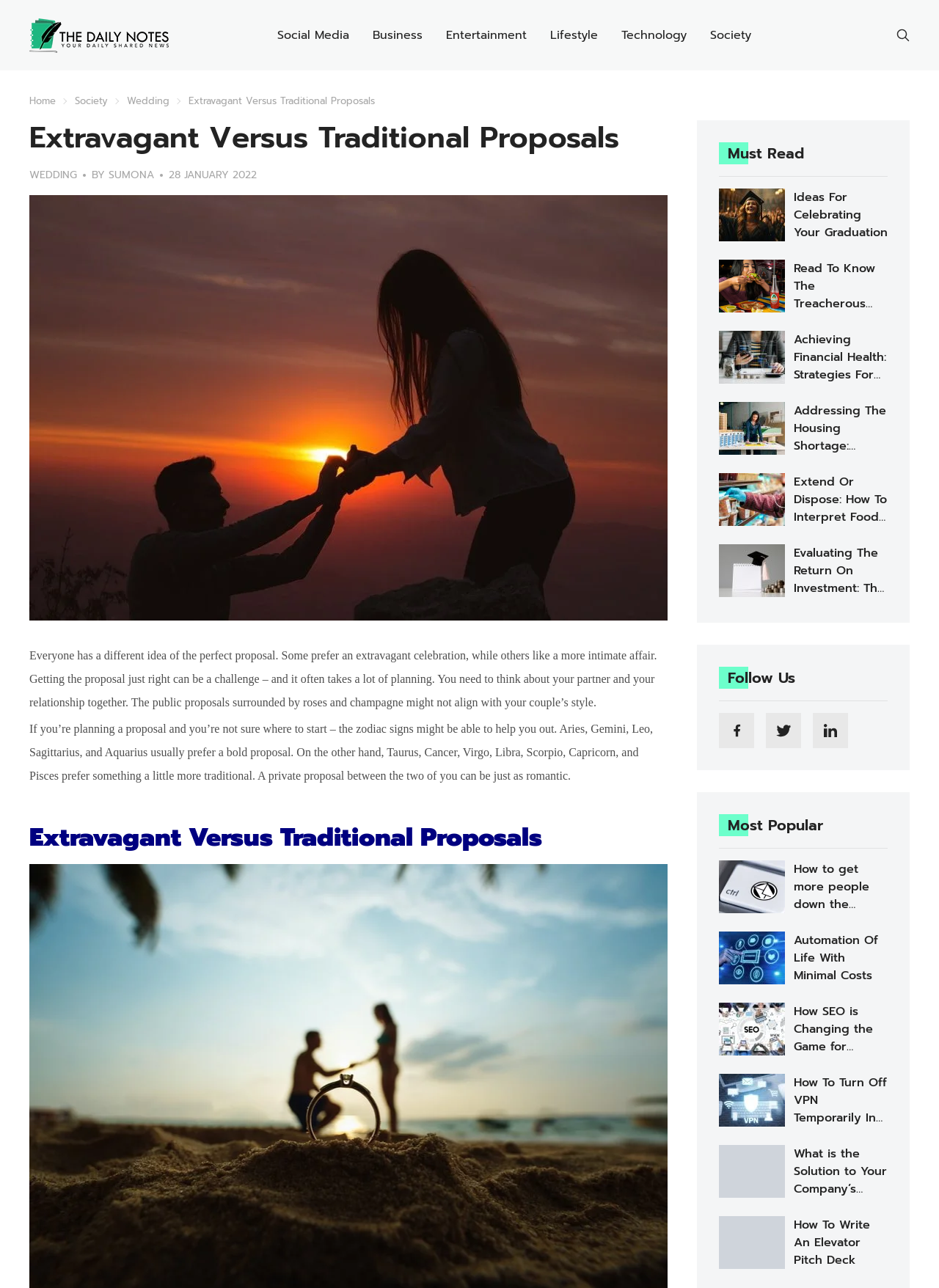Determine the bounding box coordinates of the clickable element to achieve the following action: 'Follow the 'Society' sub-menu link'. Provide the coordinates as four float values between 0 and 1, formatted as [left, top, right, bottom].

[0.756, 0.021, 0.8, 0.034]